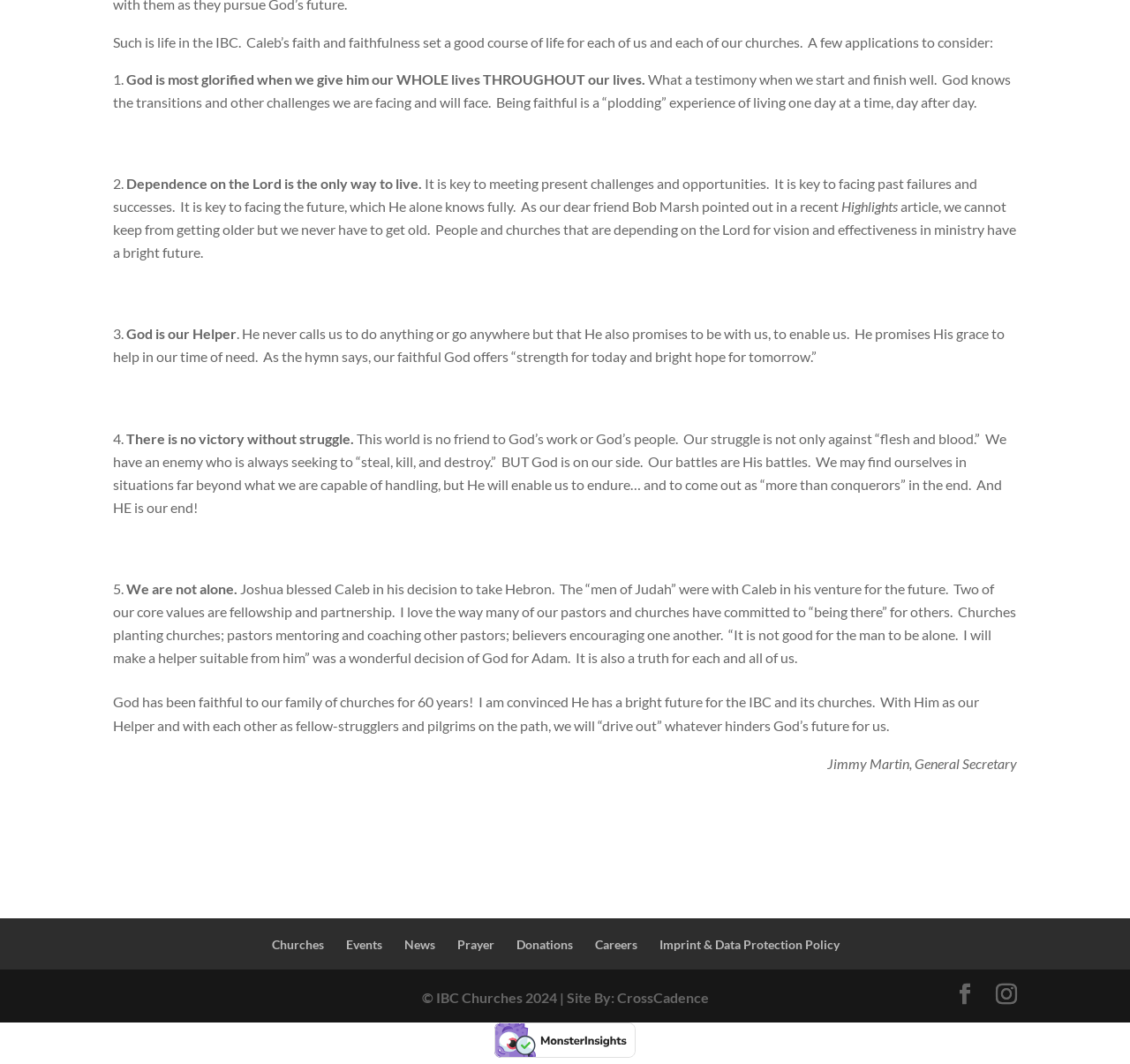What is the name of the organization mentioned on the webpage?
Using the information from the image, provide a comprehensive answer to the question.

The webpage mentions the organization 'IBC' (International Baptist Convention) and its 60-year history, as indicated by the text 'God has been faithful to our family of churches for 60 years!'